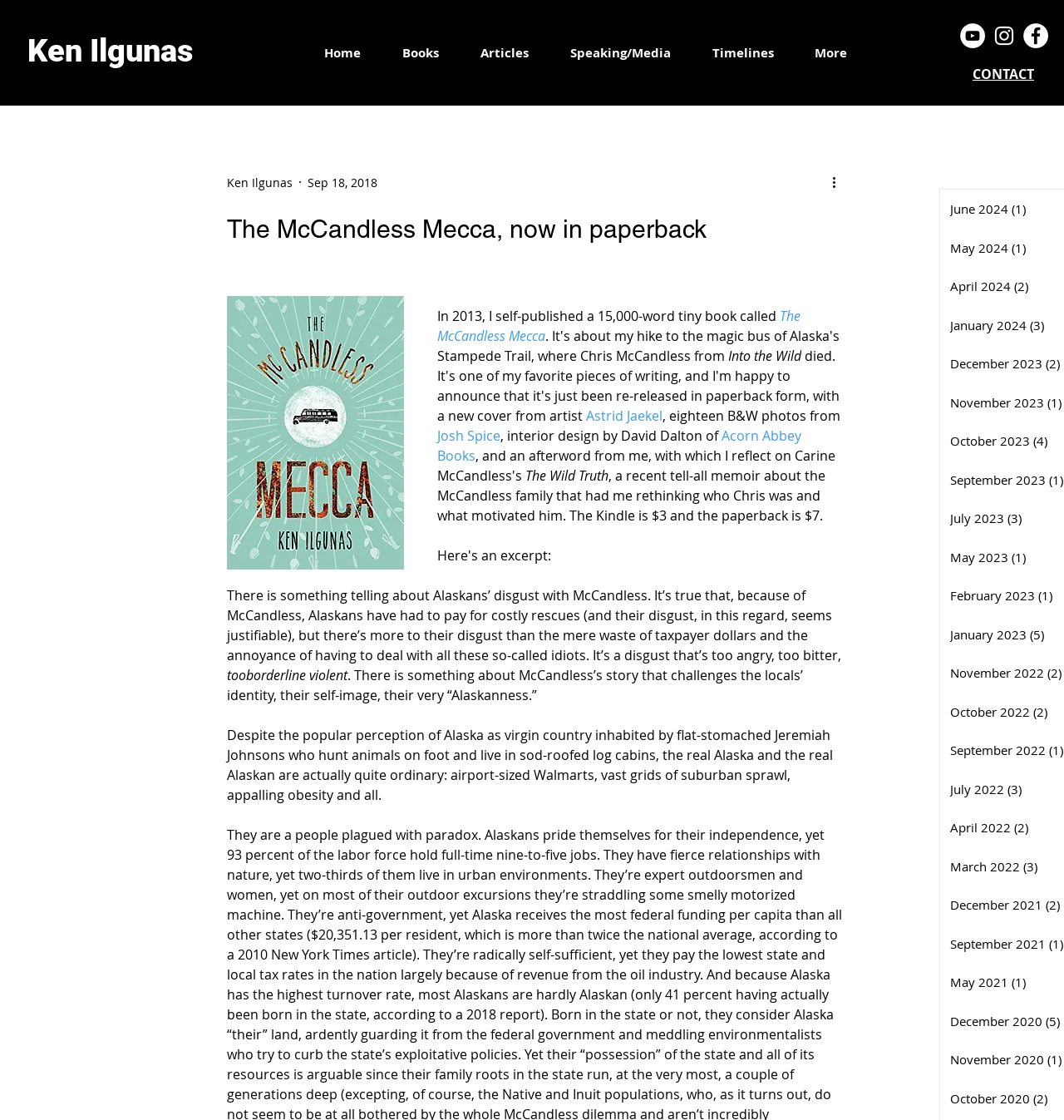Can you find the bounding box coordinates for the element that needs to be clicked to execute this instruction: "Click on the 'More actions' button"? The coordinates should be given as four float numbers between 0 and 1, i.e., [left, top, right, bottom].

[0.78, 0.154, 0.799, 0.172]